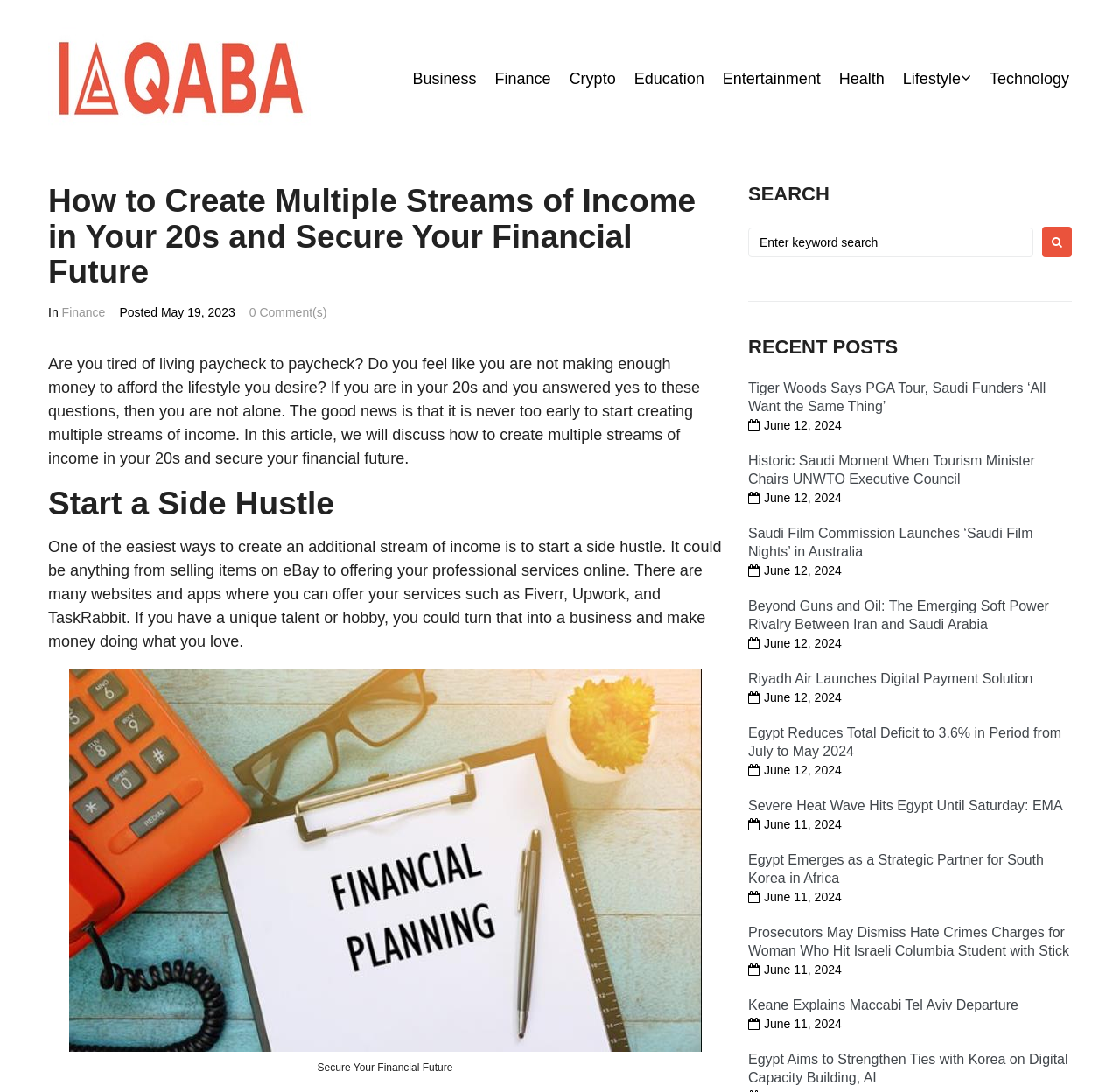How many recent posts are listed?
Look at the image and construct a detailed response to the question.

The recent posts section is located at the right sidebar of the webpage and lists 9 recent posts with their titles and dates.